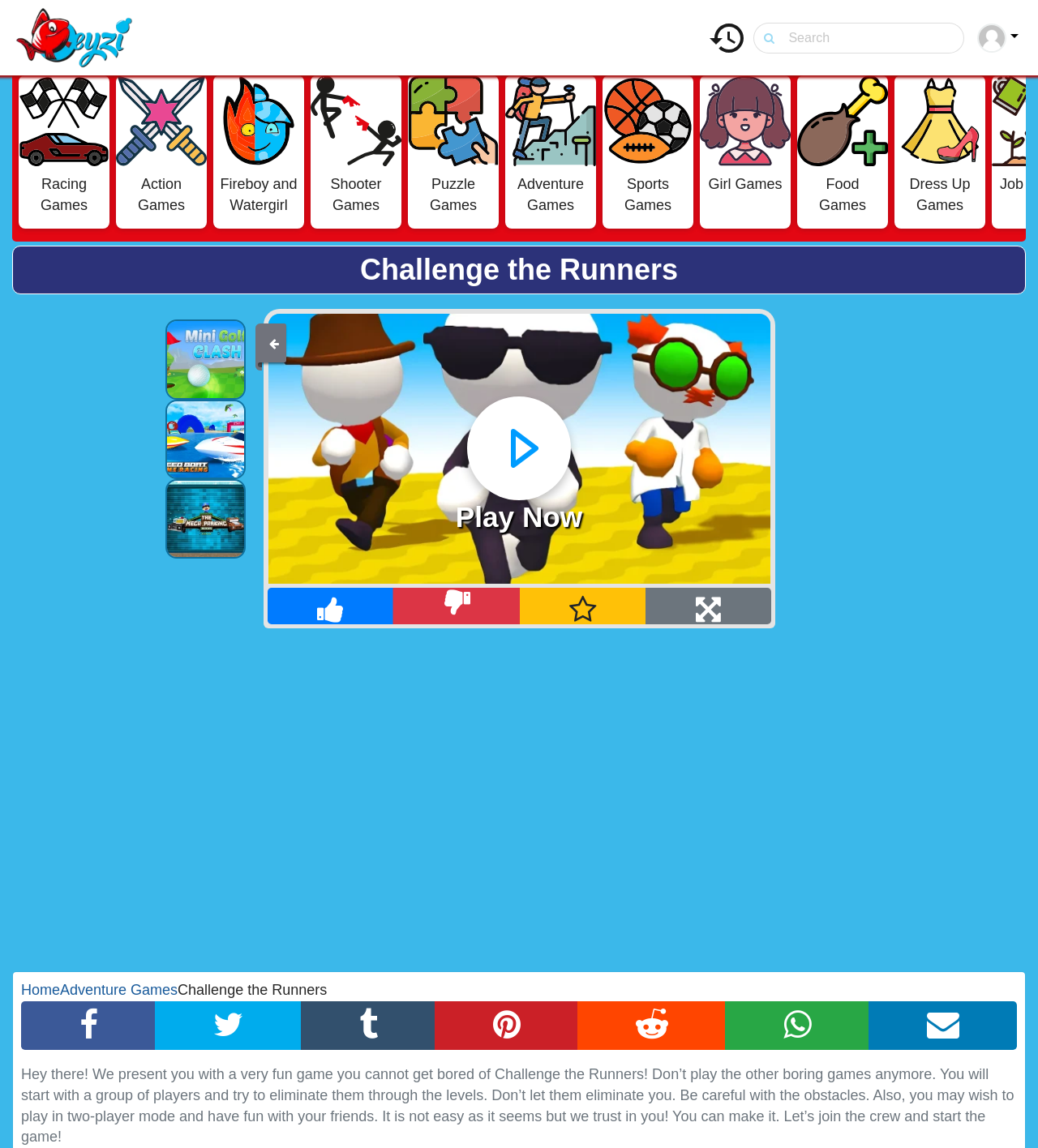Locate and extract the text of the main heading on the webpage.

Challenge the Runners